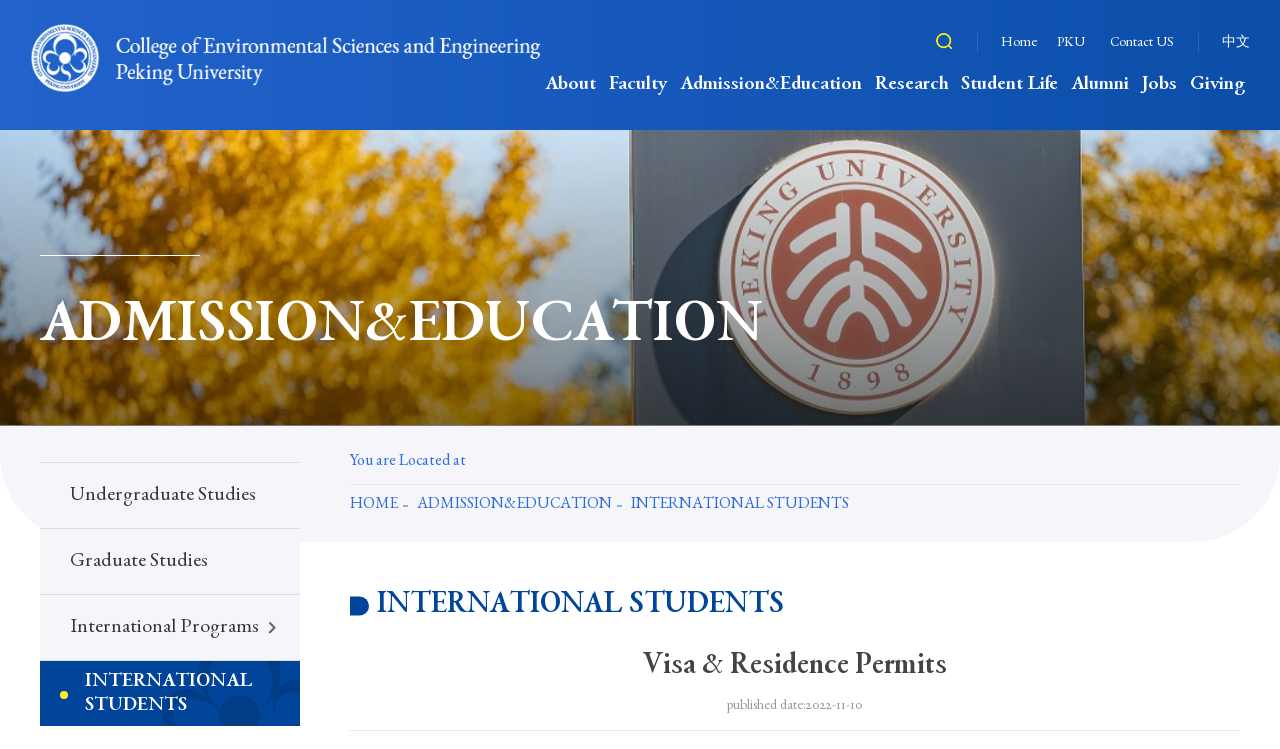Identify the bounding box coordinates for the region to click in order to carry out this instruction: "Click on the 'ocapitrading' link". Provide the coordinates using four float numbers between 0 and 1, formatted as [left, top, right, bottom].

None